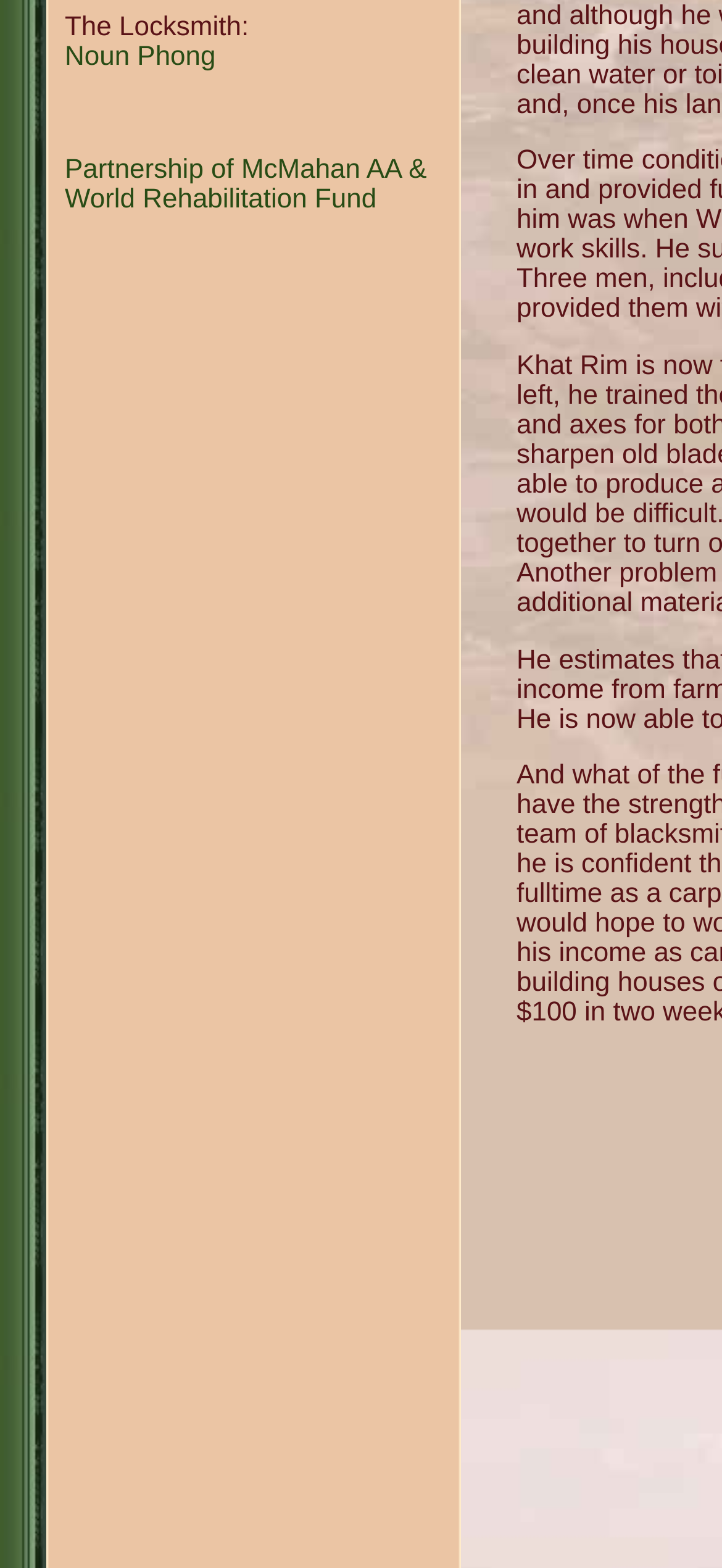Given the webpage screenshot and the description, determine the bounding box coordinates (top-left x, top-left y, bottom-right x, bottom-right y) that define the location of the UI element matching this description: More

None